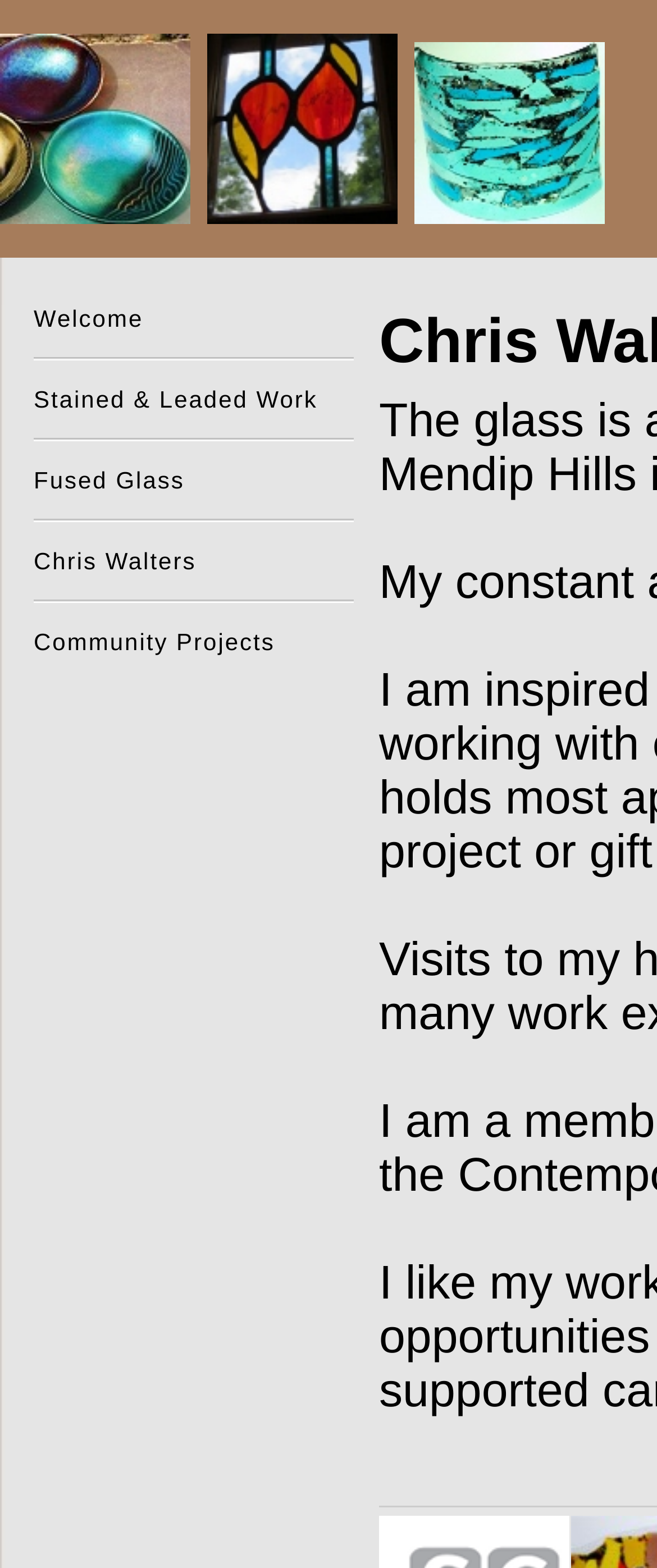What is the last link on the left?
Relying on the image, give a concise answer in one word or a brief phrase.

Community Projects